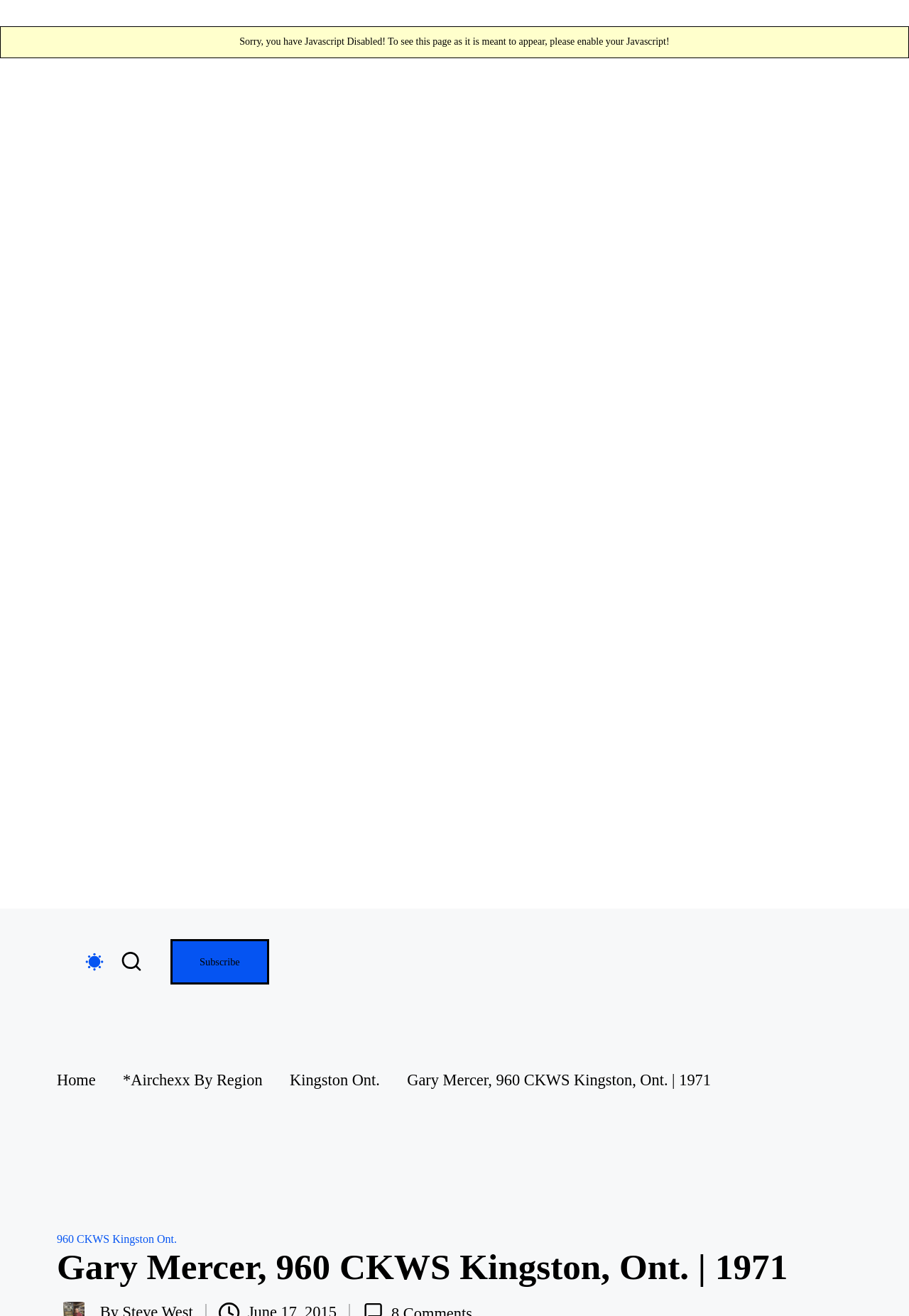Describe all visible elements and their arrangement on the webpage.

This webpage is about Gary Mercer, a radio personality, and his experience at 960 CKWS Kingston, Ont. in 1971. At the top of the page, there is a prominent logo of Airchexx, which is a link to the website's homepage. Below the logo, there are social media links to Facebook, Twitter, RSS, LinkedIn, and Instagram.

On the top-right corner, there is a search button with a magnifying glass icon, which has a dropdown menu. Next to the search button, there is a "Subscribe" button. Below these elements, there is a site navigation menu with links to Home, Log In, and Contact Us.

Further down, there is a breadcrumbs navigation menu that shows the page's hierarchy, with links to Home, Airchexx By Region, Kingston Ont., and the current page. The main content of the page is a header with the title "Gary Mercer, 960 CKWS Kingston, Ont. | 1971" and a brief description of the page's content.

On the bottom-right corner, there is a "Scroll to Top" link. Throughout the page, there are several instances of social media links and search buttons, which are repeated in different sections of the page. Overall, the page has a simple and organized layout, with clear headings and concise text.